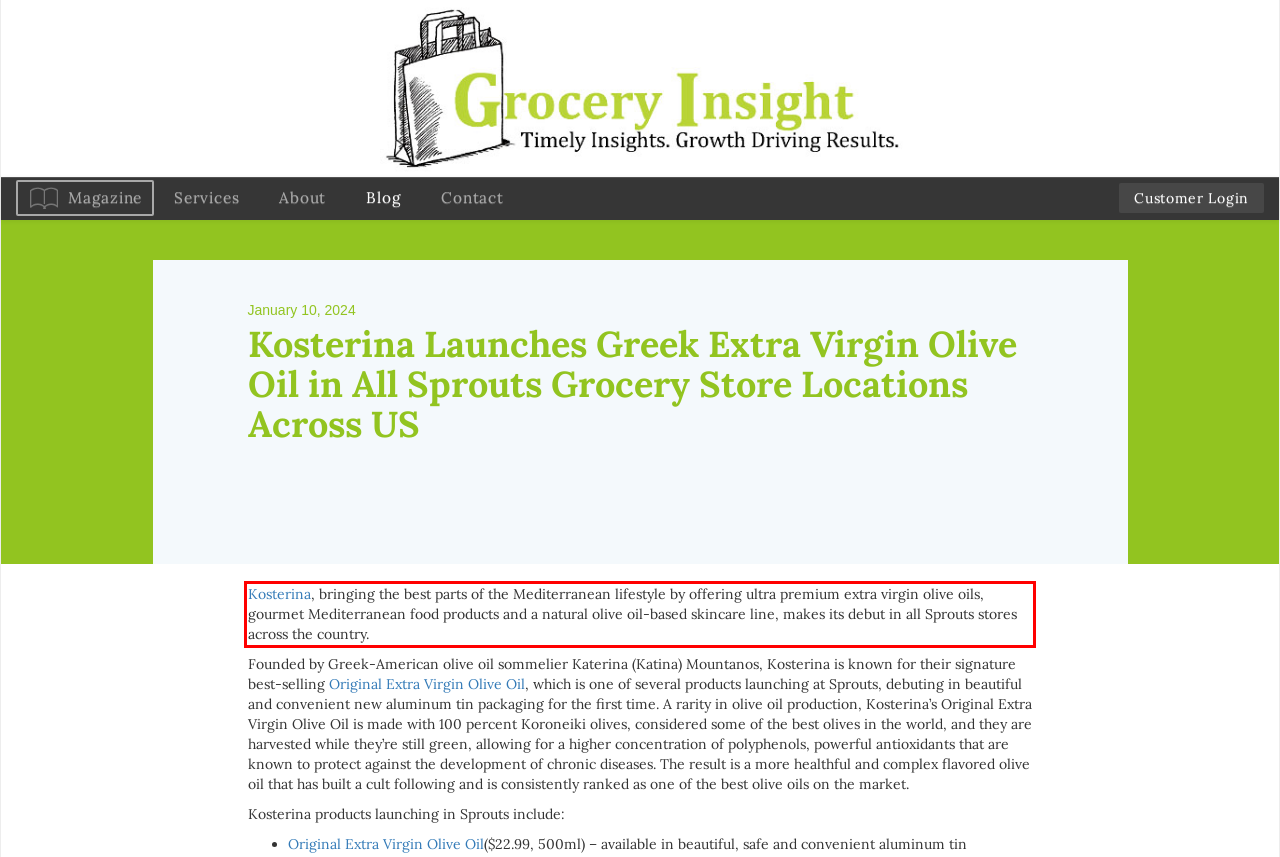Within the provided webpage screenshot, find the red rectangle bounding box and perform OCR to obtain the text content.

Kosterina, bringing the best parts of the Mediterranean lifestyle by offering ultra premium extra virgin olive oils, gourmet Mediterranean food products and a natural olive oil-based skincare line, makes its debut in all Sprouts stores across the country.